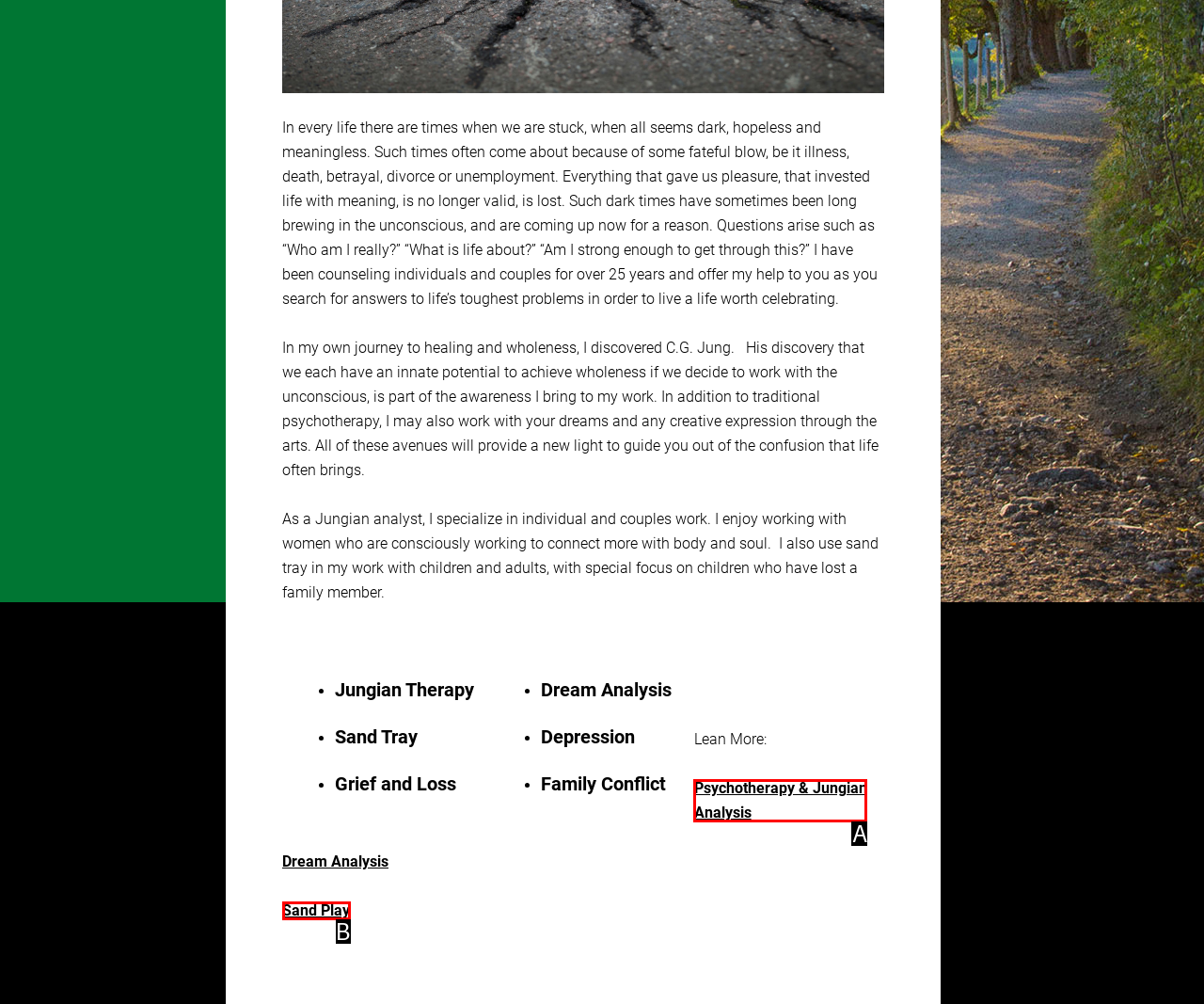Refer to the element description: Psychotherapy & Jungian Analysis and identify the matching HTML element. State your answer with the appropriate letter.

A